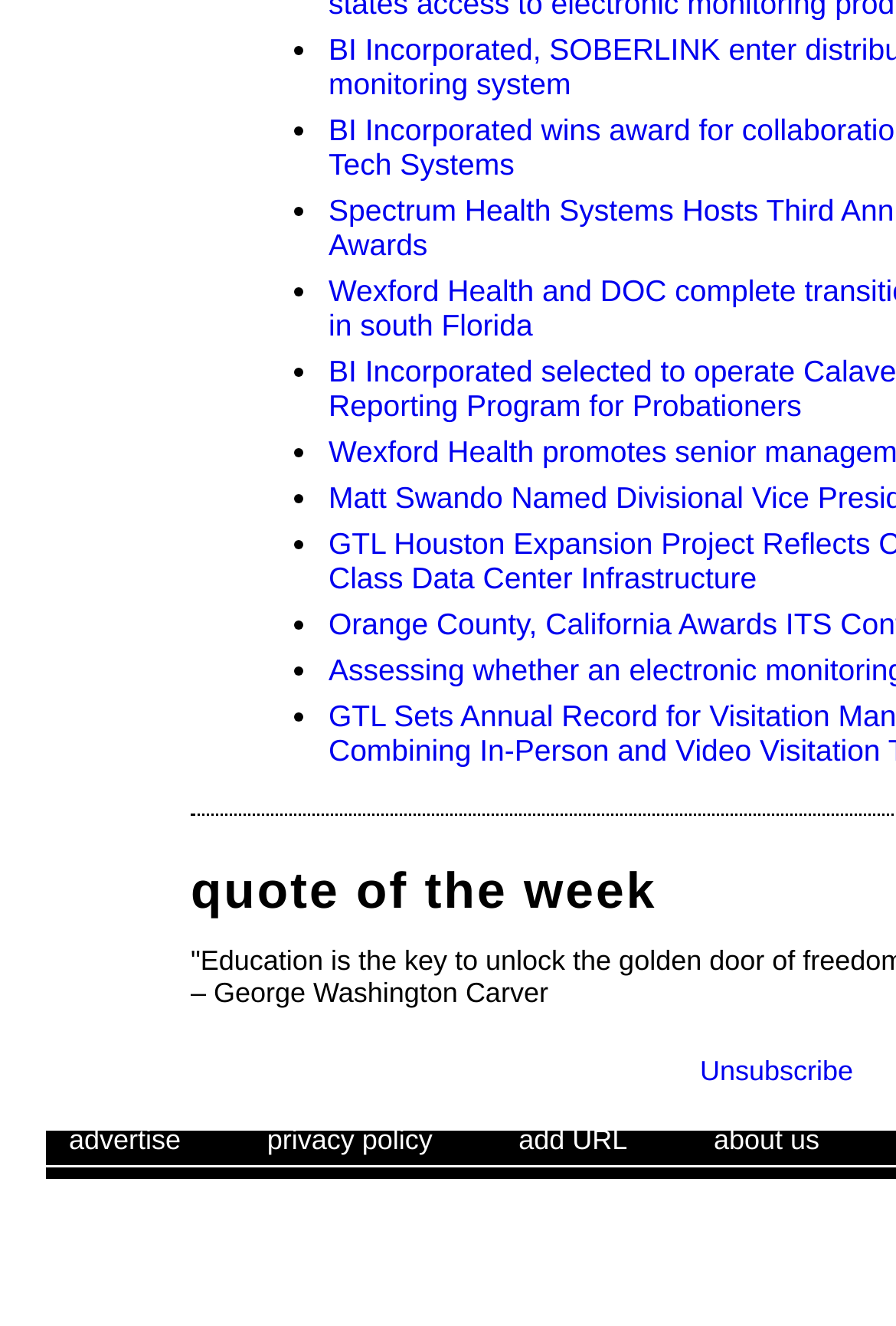What is the quote author's name?
Answer the question in as much detail as possible.

I found the quote author's name by looking at the StaticText element with the text '– George Washington Carver' at coordinates [0.213, 0.737, 0.612, 0.761].